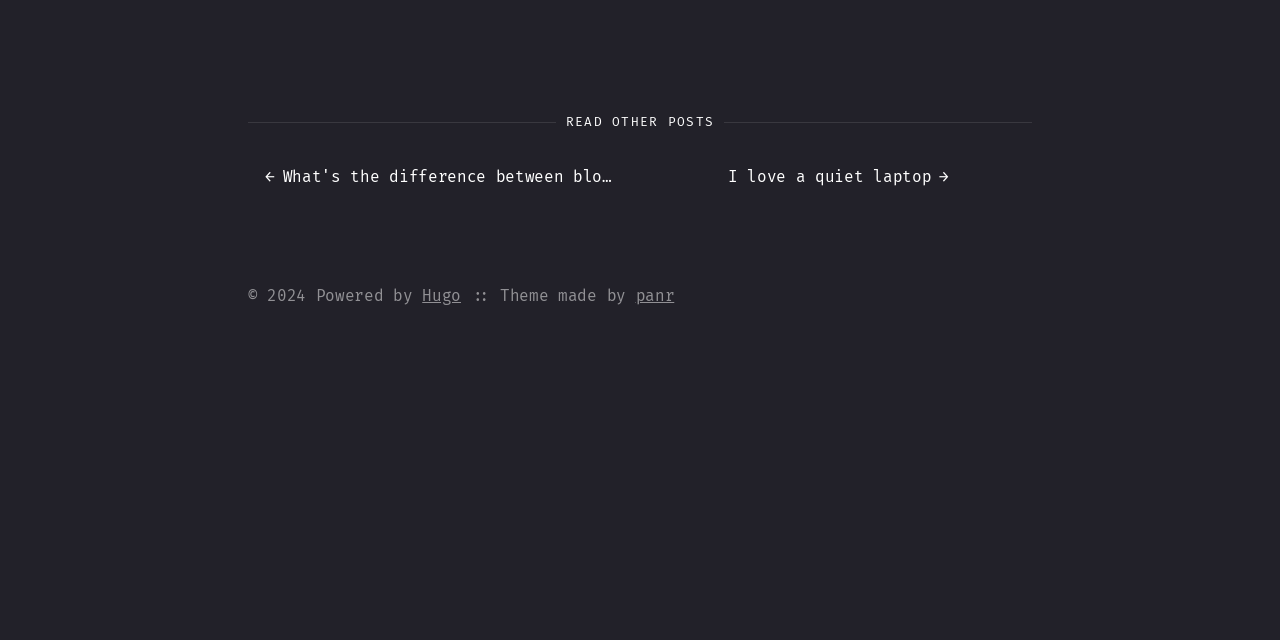Provide the bounding box coordinates for the UI element described in this sentence: "panr". The coordinates should be four float values between 0 and 1, i.e., [left, top, right, bottom].

[0.497, 0.447, 0.527, 0.477]